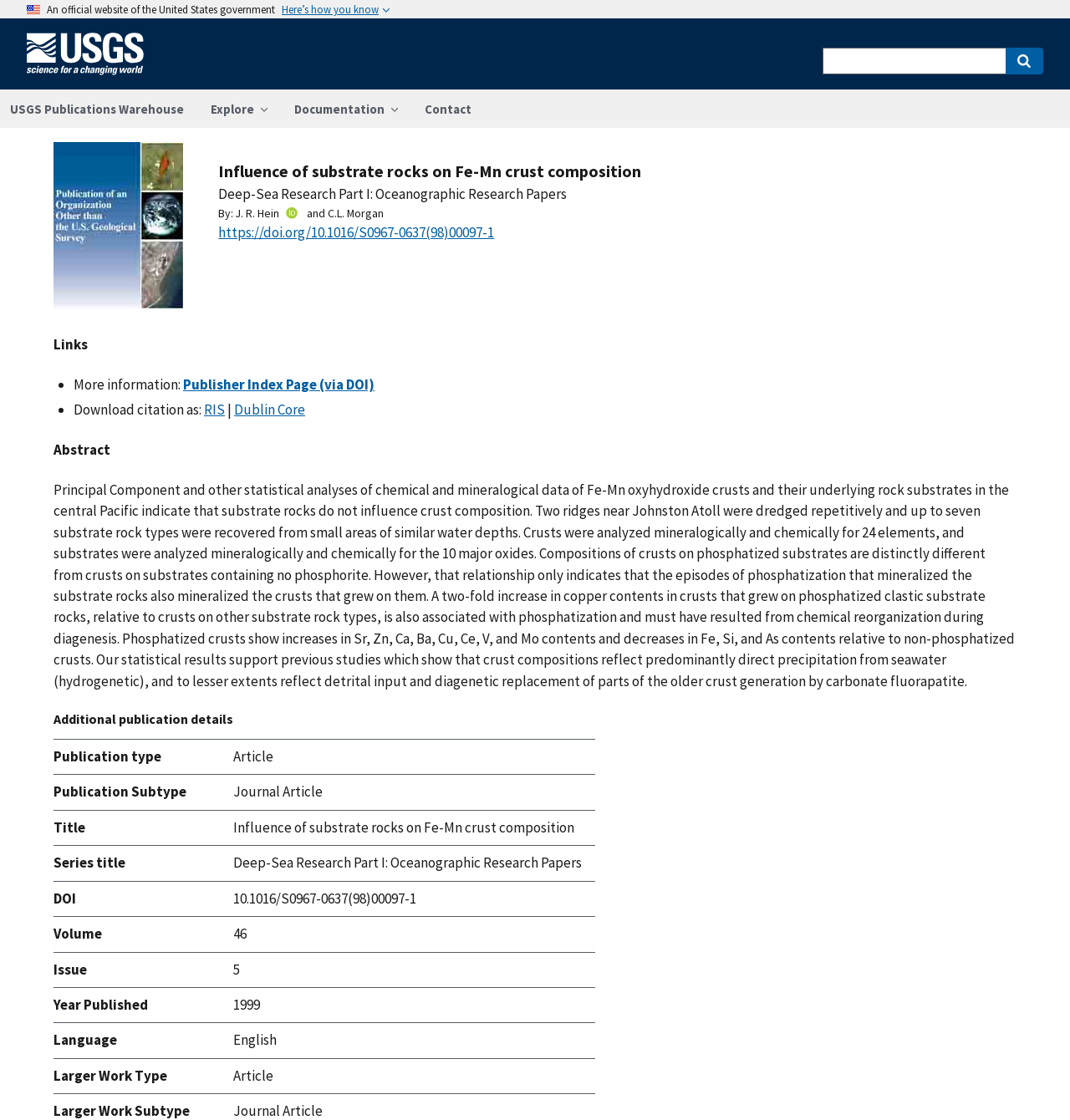What is the publication type of the article?
Answer the question with a single word or phrase derived from the image.

Article